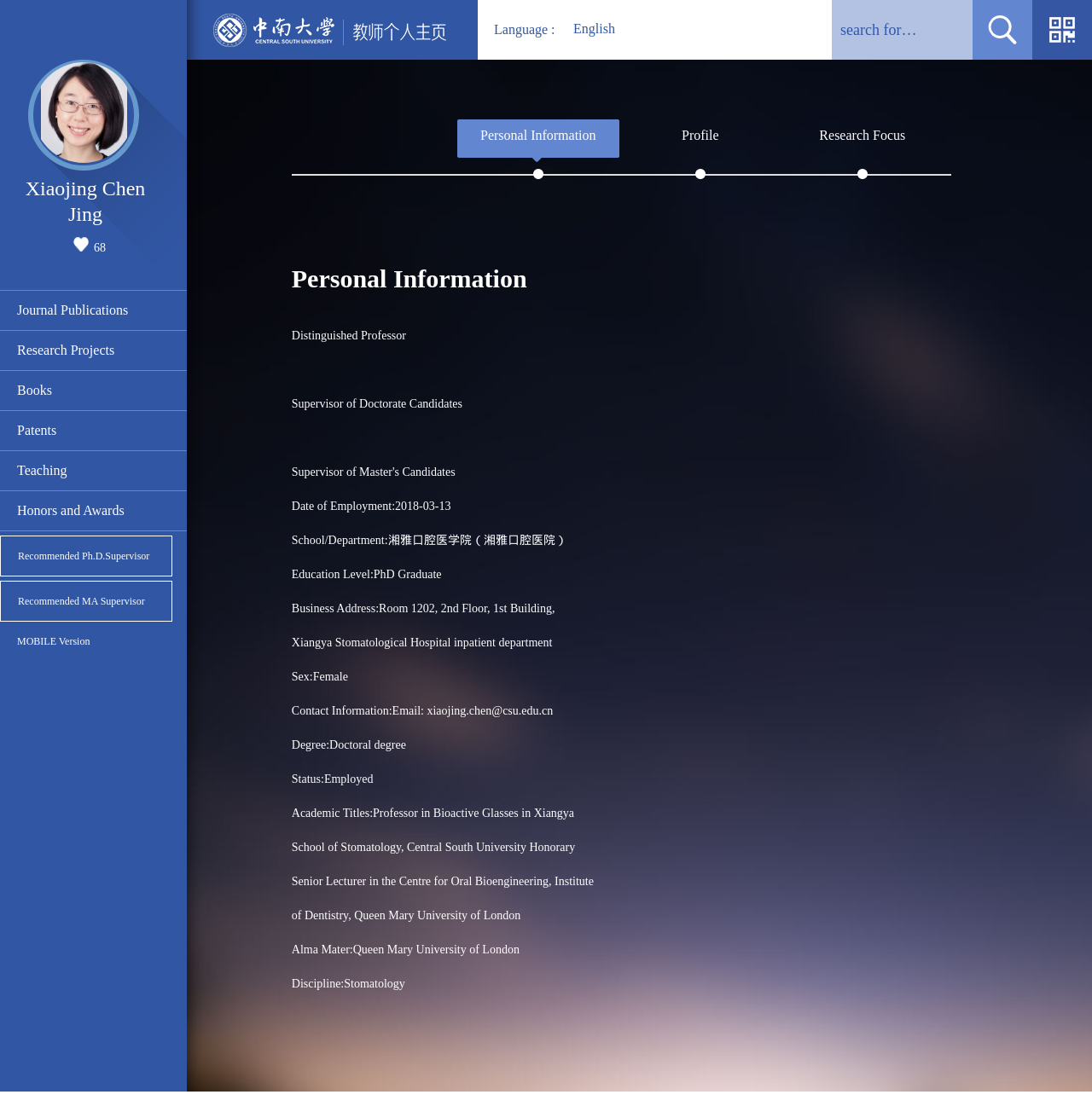Based on what you see in the screenshot, provide a thorough answer to this question: What is the person's education level?

The education level of the person can be found in the Personal Information section, which is located in the middle of the webpage. Specifically, it is mentioned in the StaticText element with ID 254.